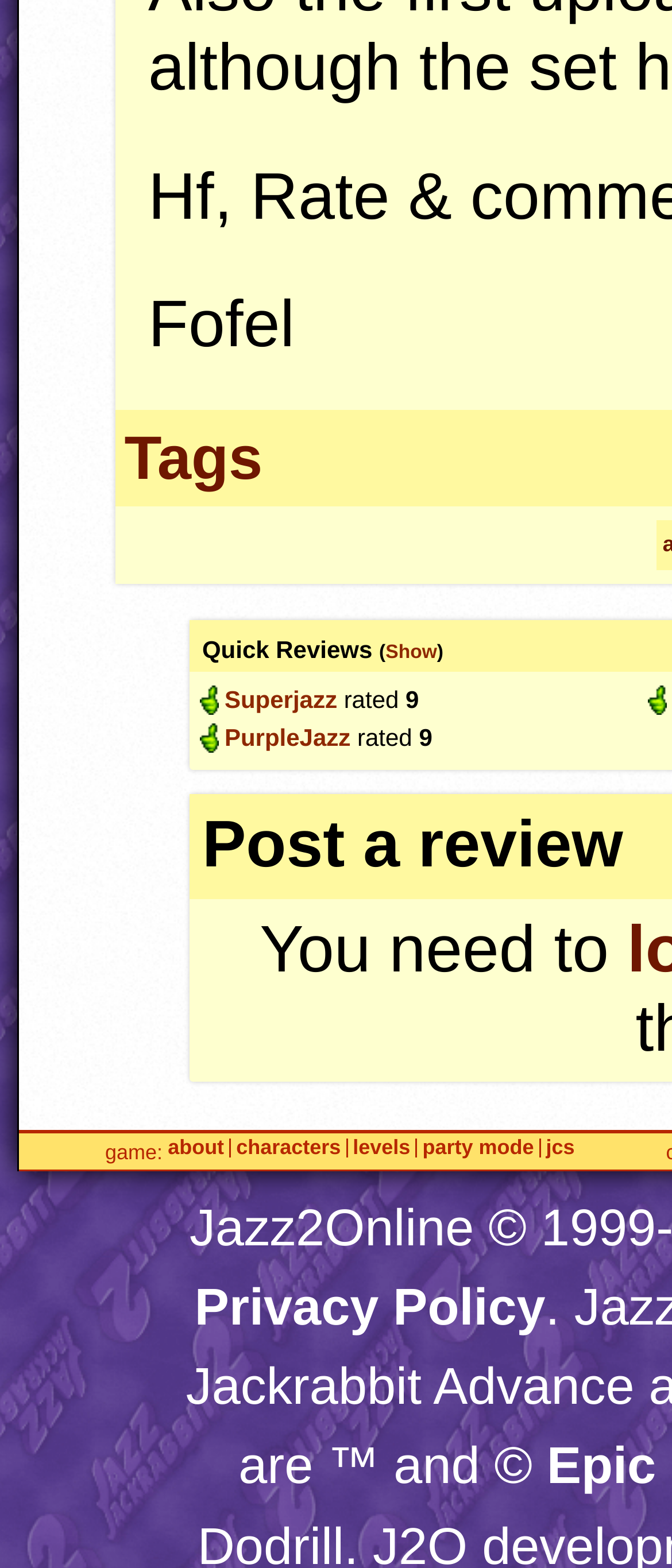Give a concise answer of one word or phrase to the question: 
What is the name of the website?

Fofel